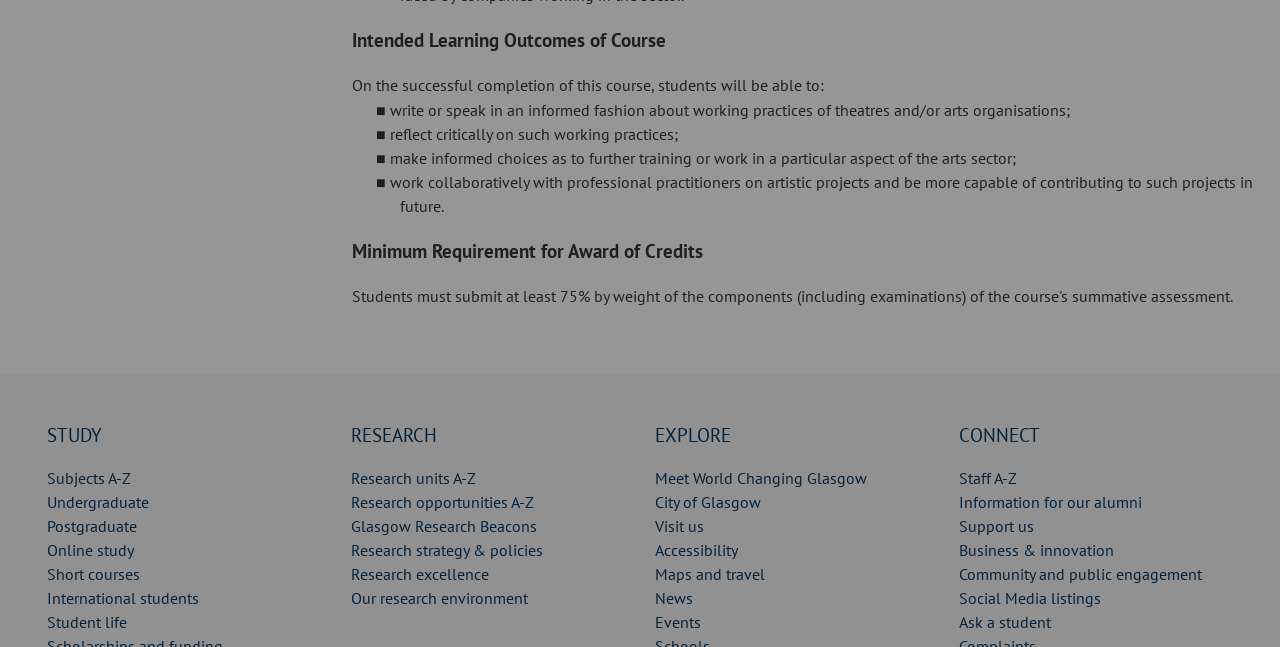Given the element description: "Subjects A-Z", predict the bounding box coordinates of this UI element. The coordinates must be four float numbers between 0 and 1, given as [left, top, right, bottom].

[0.037, 0.723, 0.102, 0.754]